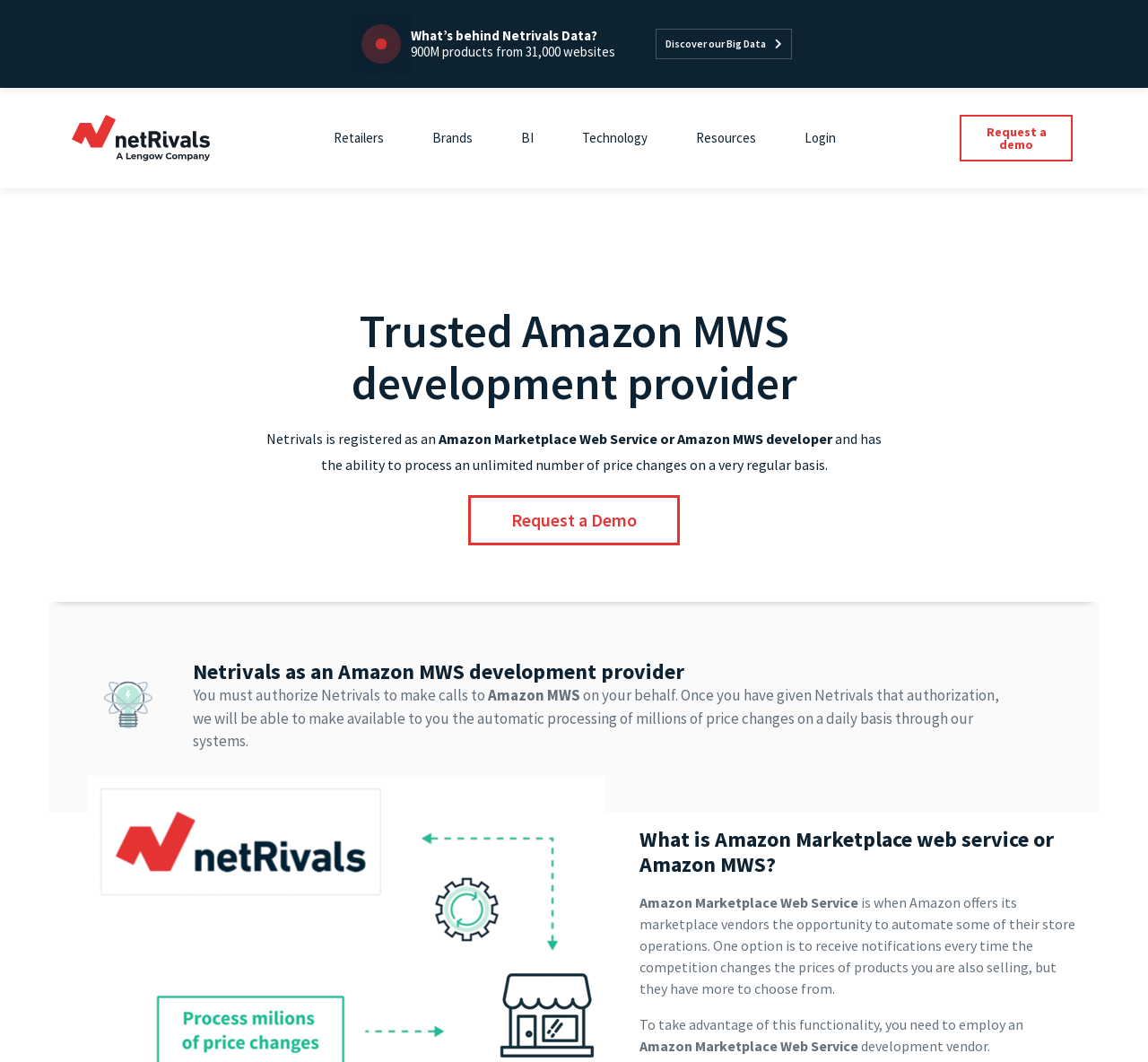Provide a short, one-word or phrase answer to the question below:
What is Netrivals' ability as an Amazon MWS developer?

Process unlimited price changes